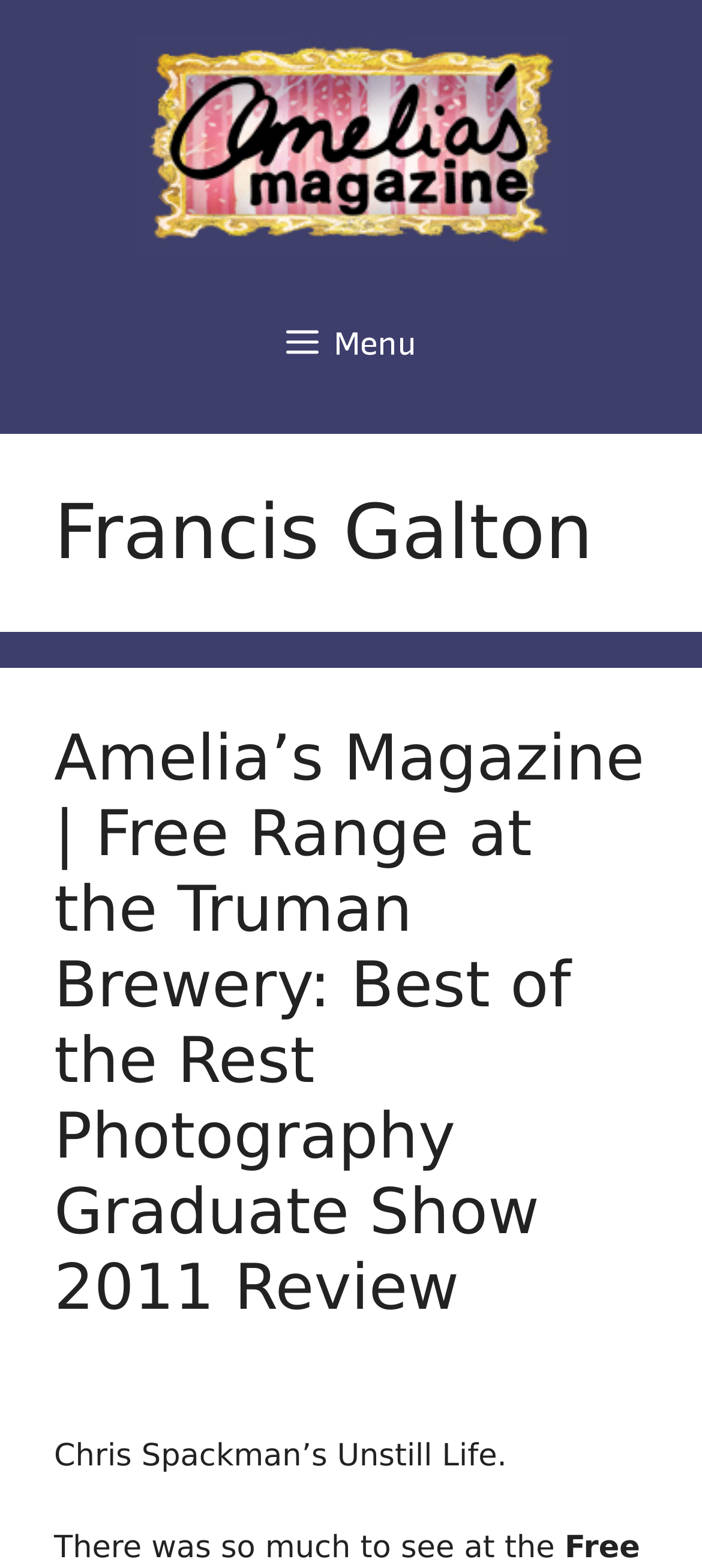What is the name of the magazine?
Refer to the image and provide a concise answer in one word or phrase.

AmeliasMagazine